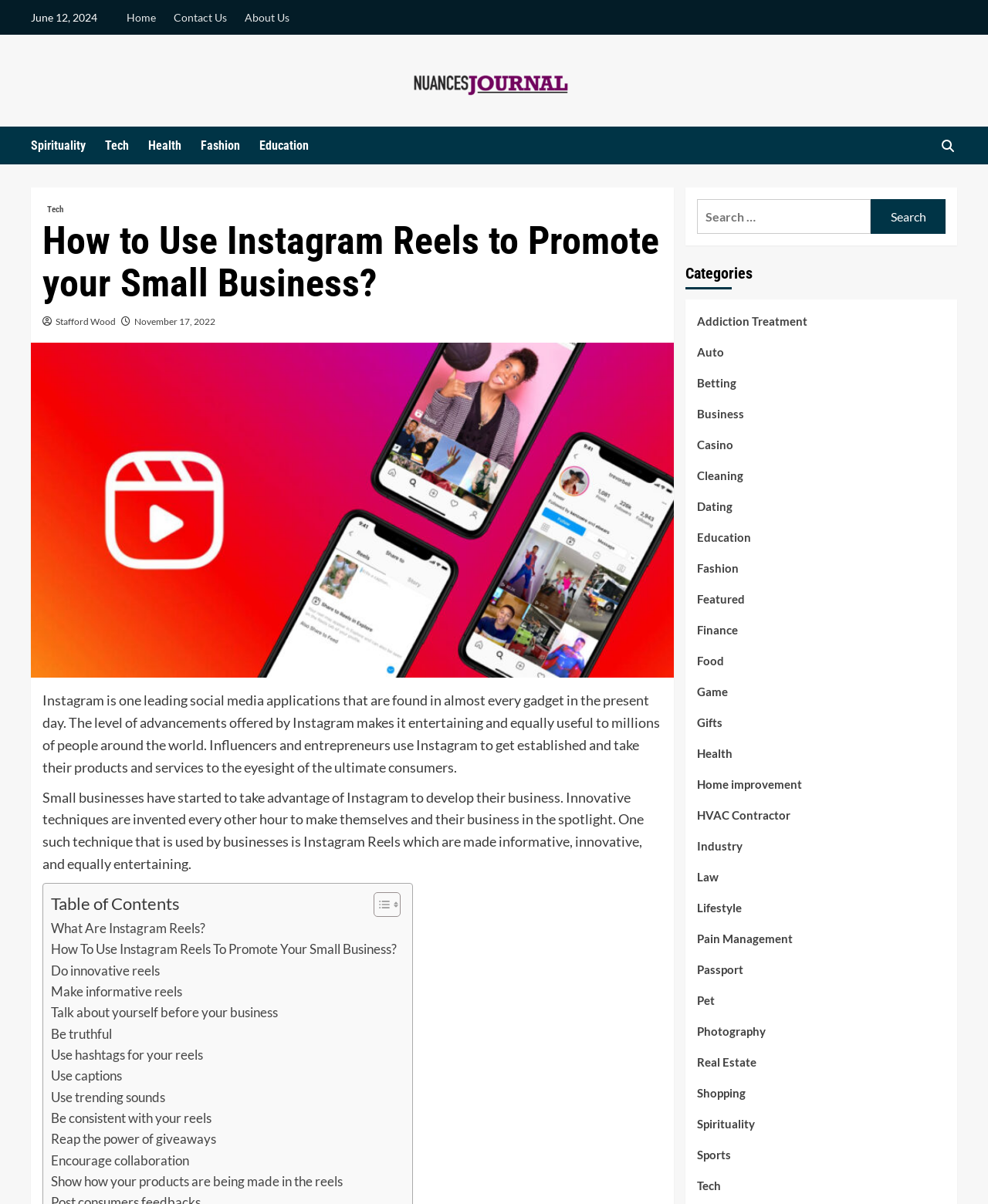Using the information from the screenshot, answer the following question thoroughly:
What is the purpose of Instagram Reels?

The purpose of Instagram Reels can be inferred from the content of the webpage, which discusses how to use Instagram Reels to promote small business. The webpage provides various tips and techniques on how to create effective Reels to reach the target audience.